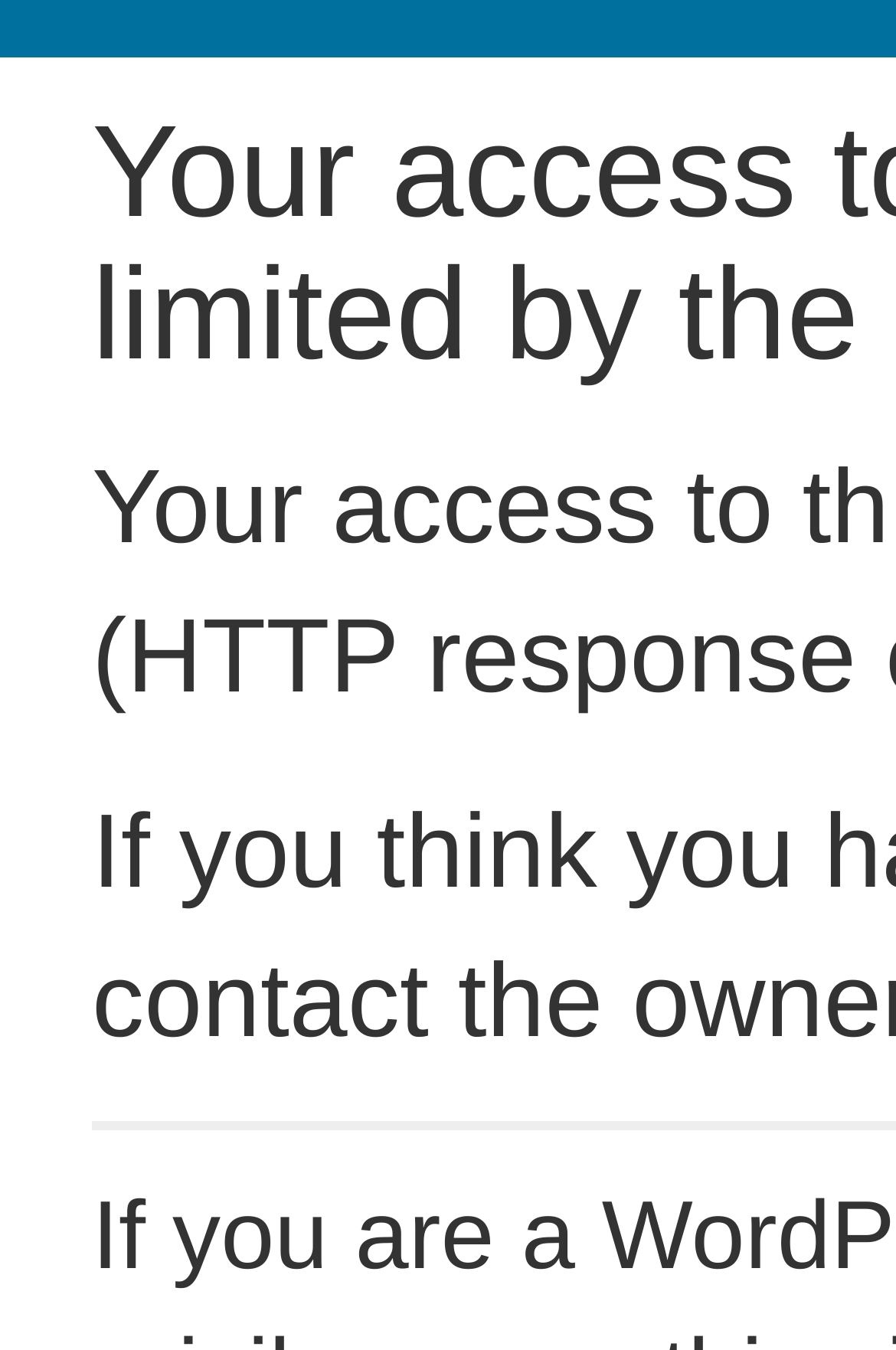Determine and generate the text content of the webpage's headline.

Your access to this site has been limited by the site owner